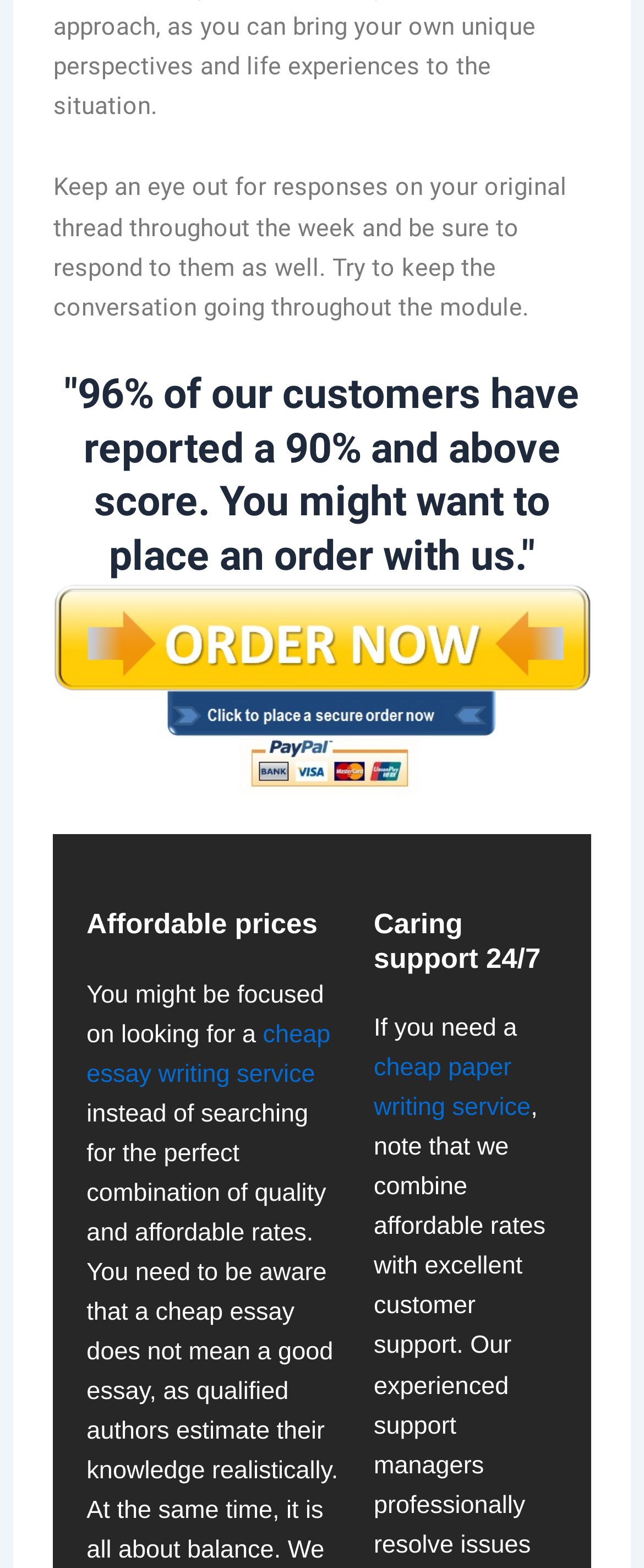Identify the bounding box of the UI component described as: "cheap essay writing service".

[0.134, 0.651, 0.513, 0.694]